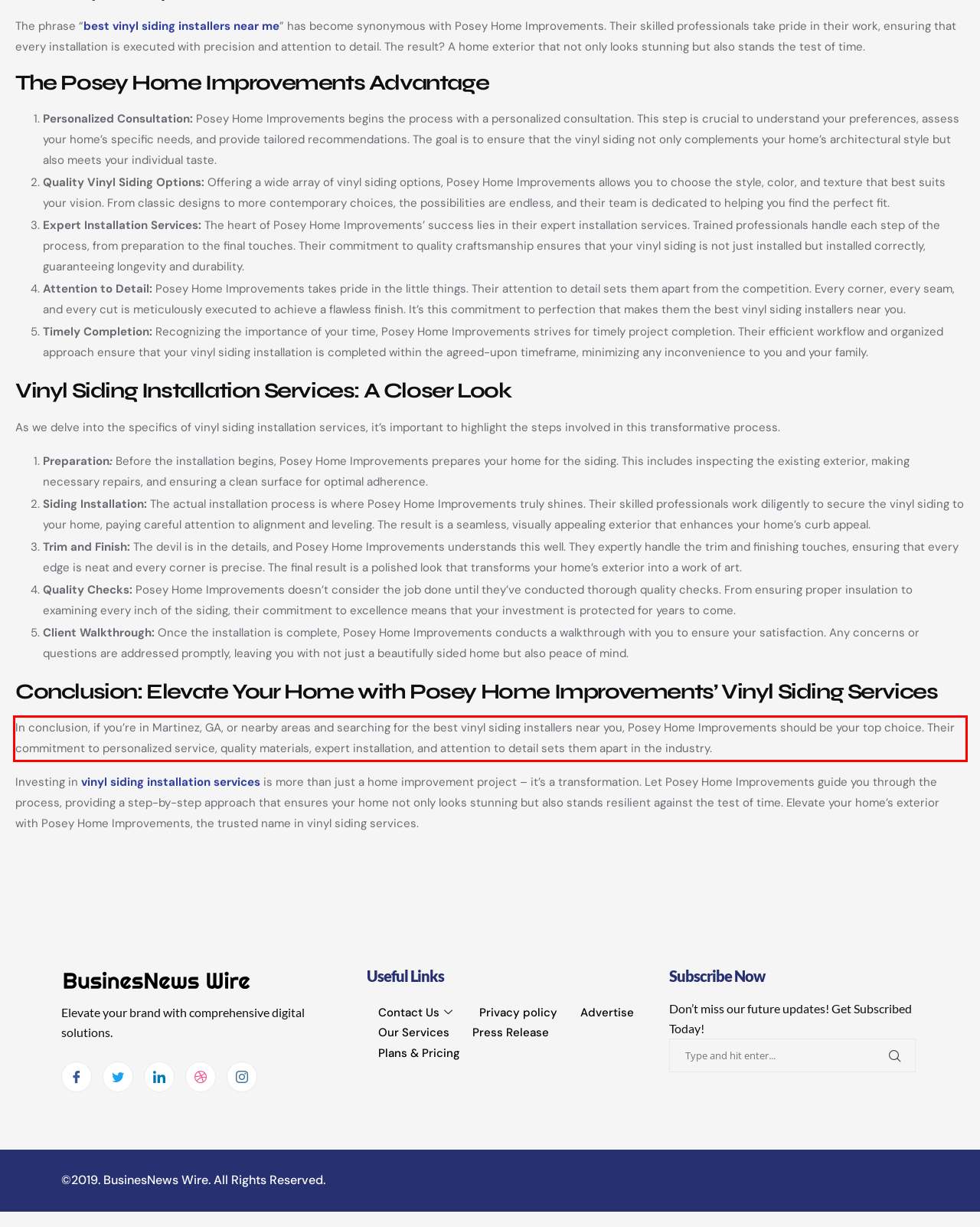Please recognize and transcribe the text located inside the red bounding box in the webpage image.

In conclusion, if you’re in Martinez, GA, or nearby areas and searching for the best vinyl siding installers near you, Posey Home Improvements should be your top choice. Their commitment to personalized service, quality materials, expert installation, and attention to detail sets them apart in the industry.